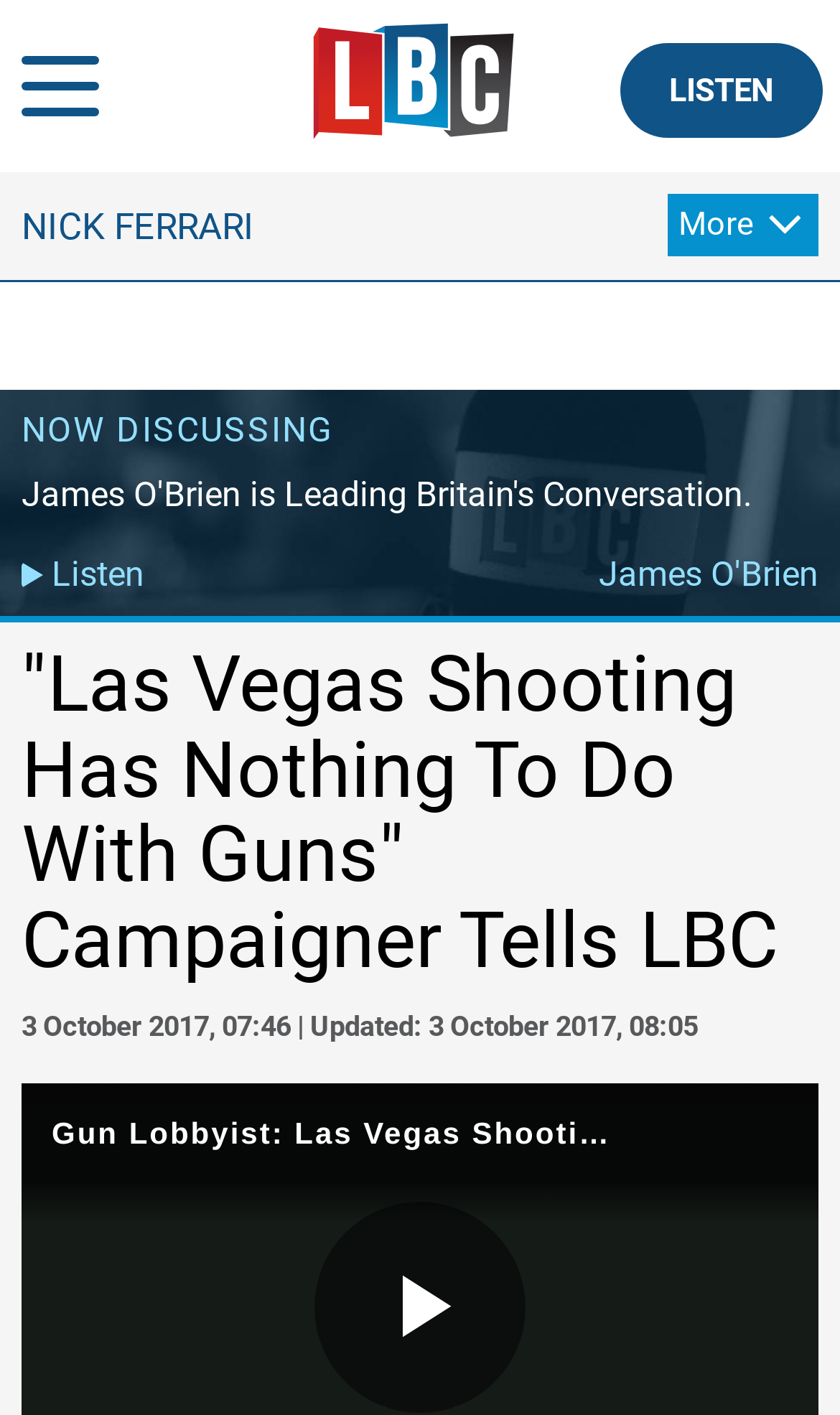What is the name of the radio host?
Give a detailed response to the question by analyzing the screenshot.

I found the name 'NICK FERRARI' in the StaticText element with bounding box coordinates [0.026, 0.145, 0.303, 0.175]. This suggests that Nick Ferrari is the radio host.